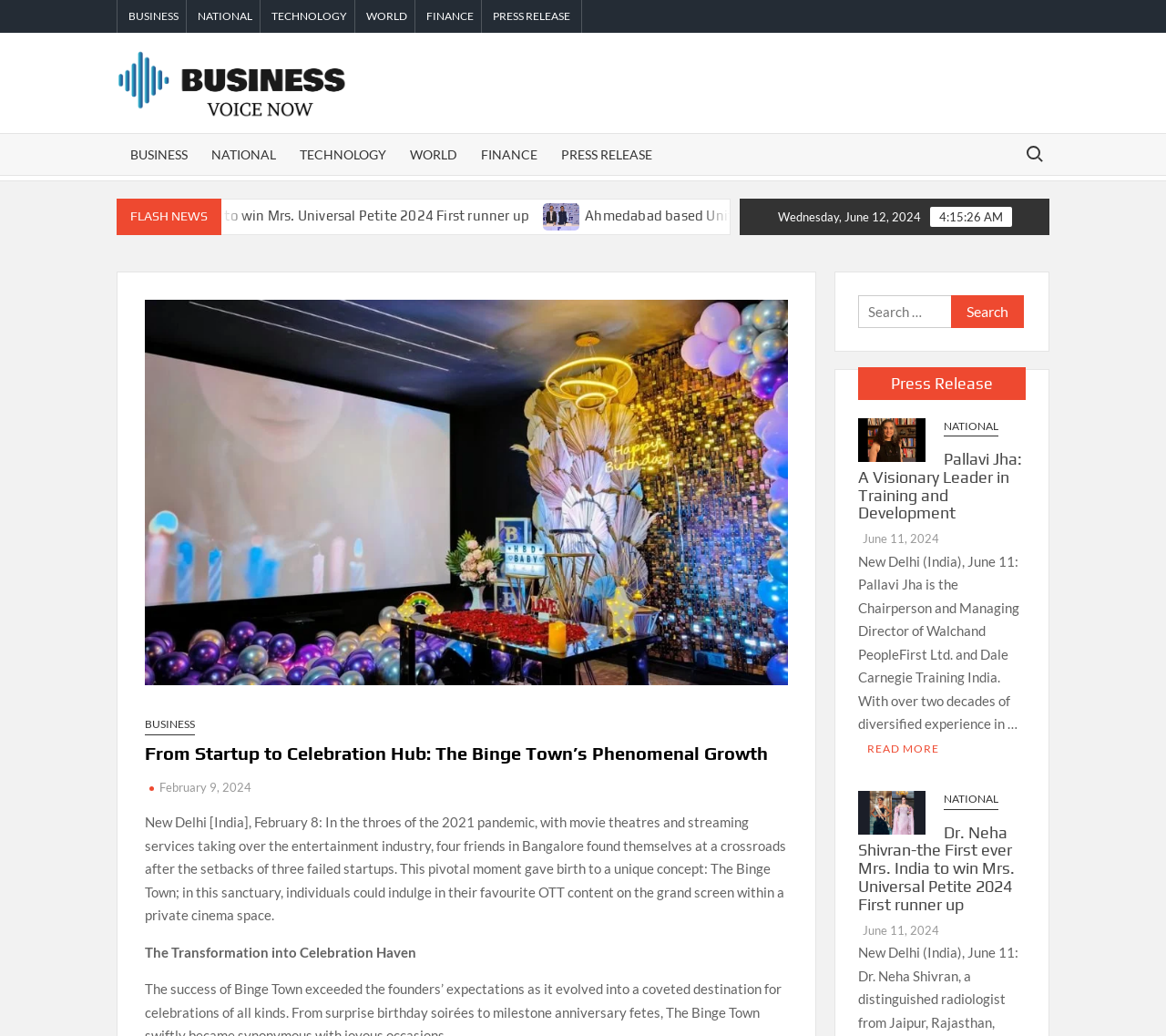Create a full and detailed caption for the entire webpage.

The webpage is a news article page with a focus on business and finance news. At the top, there is a navigation menu with links to different categories such as "BUSINESS", "NATIONAL", "TECHNOLOGY", "WORLD", "FINANCE", and "PRESS RELEASE". Below this menu, there is a logo and a link to "Business Voice Now" with an accompanying image.

The main content of the page is divided into two sections. On the left, there is a list of news articles with headings and summaries. The first article is about the phenomenal growth of "The Binge Town" and has a subheading "From Startup to Celebration Hub". The article is dated February 9, 2024, and has a brief summary of the content.

Below this article, there are several other news articles with headings, summaries, and dates. These articles appear to be press releases and are categorized under "NATIONAL" and "BUSINESS". The articles have links to read more and are accompanied by timestamps.

On the right side of the page, there is a search bar with a button labeled "Search for:". Above the search bar, there is a heading "FLASH NEWS" and a link to an article about Ahmedabad-based United Cotfab Limited's IPO opening on June 13, 2024.

At the bottom of the page, there is a section with a heading "Press Release" and several links to articles with headings, summaries, and dates. These articles appear to be press releases and are categorized under "NATIONAL" and "BUSINESS".